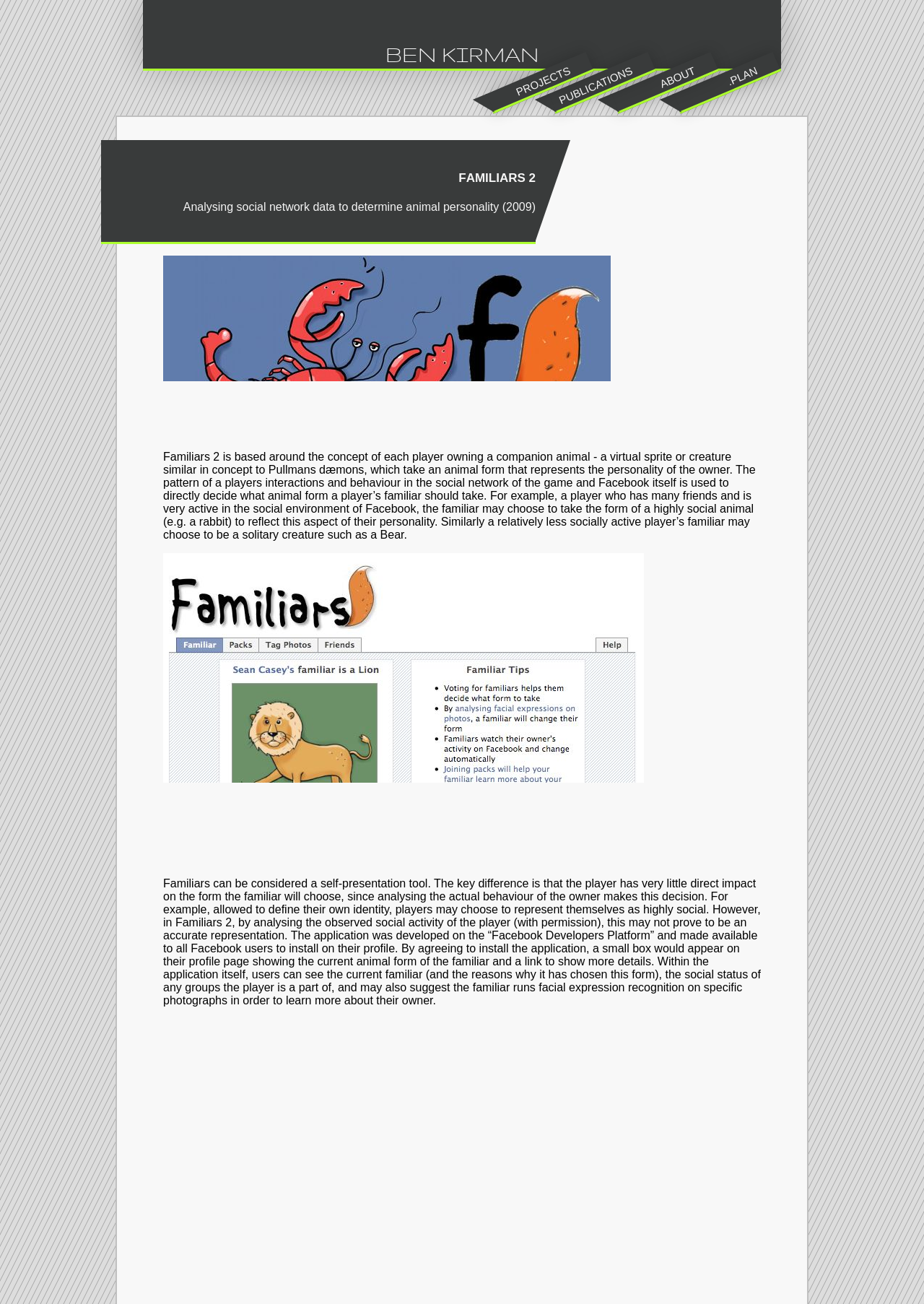Provide a brief response using a word or short phrase to this question:
What platform was the application developed on?

Facebook Developers Platform